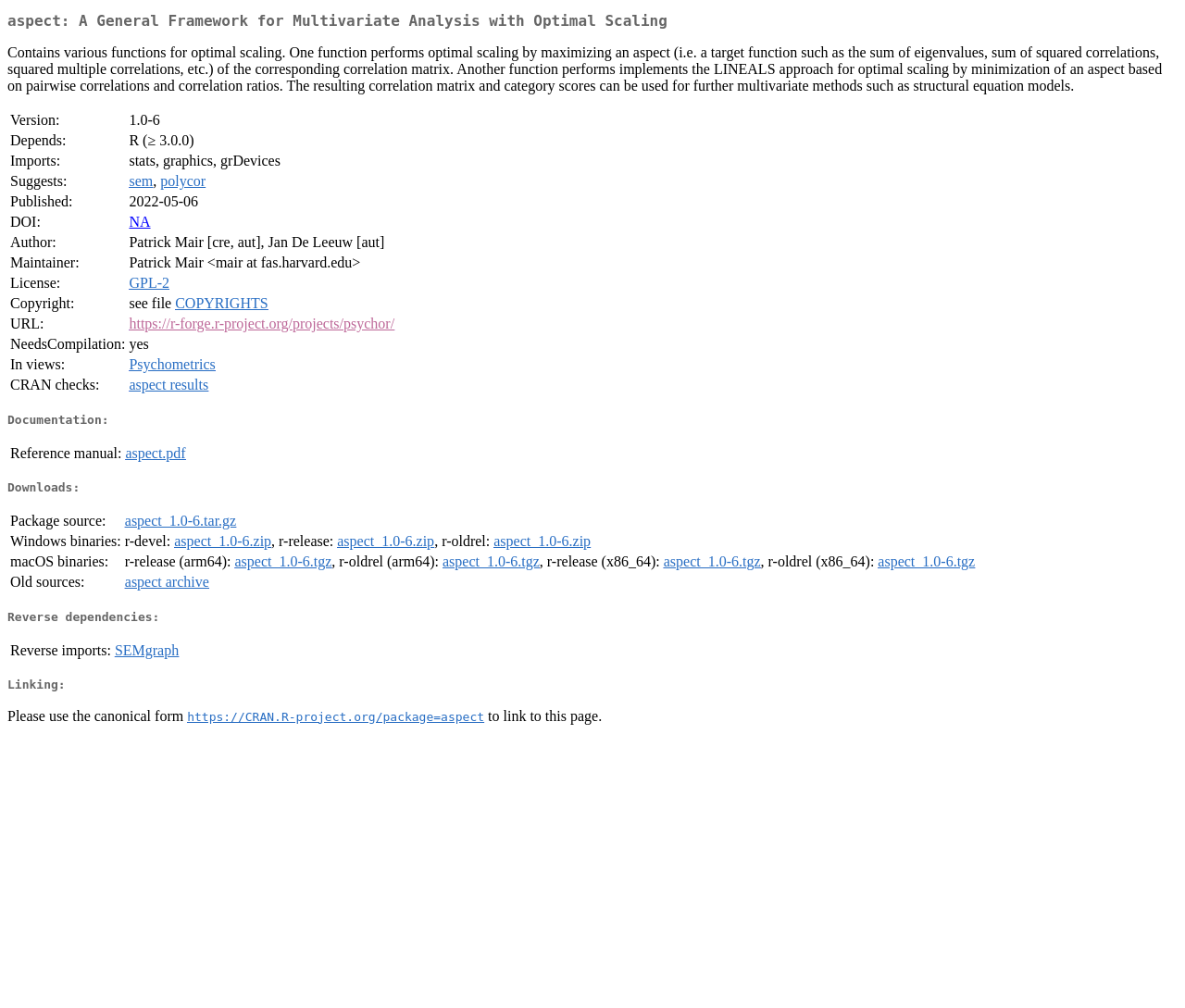Determine the bounding box of the UI element mentioned here: "COPYRIGHTS". The coordinates must be in the format [left, top, right, bottom] with values ranging from 0 to 1.

[0.148, 0.293, 0.226, 0.309]